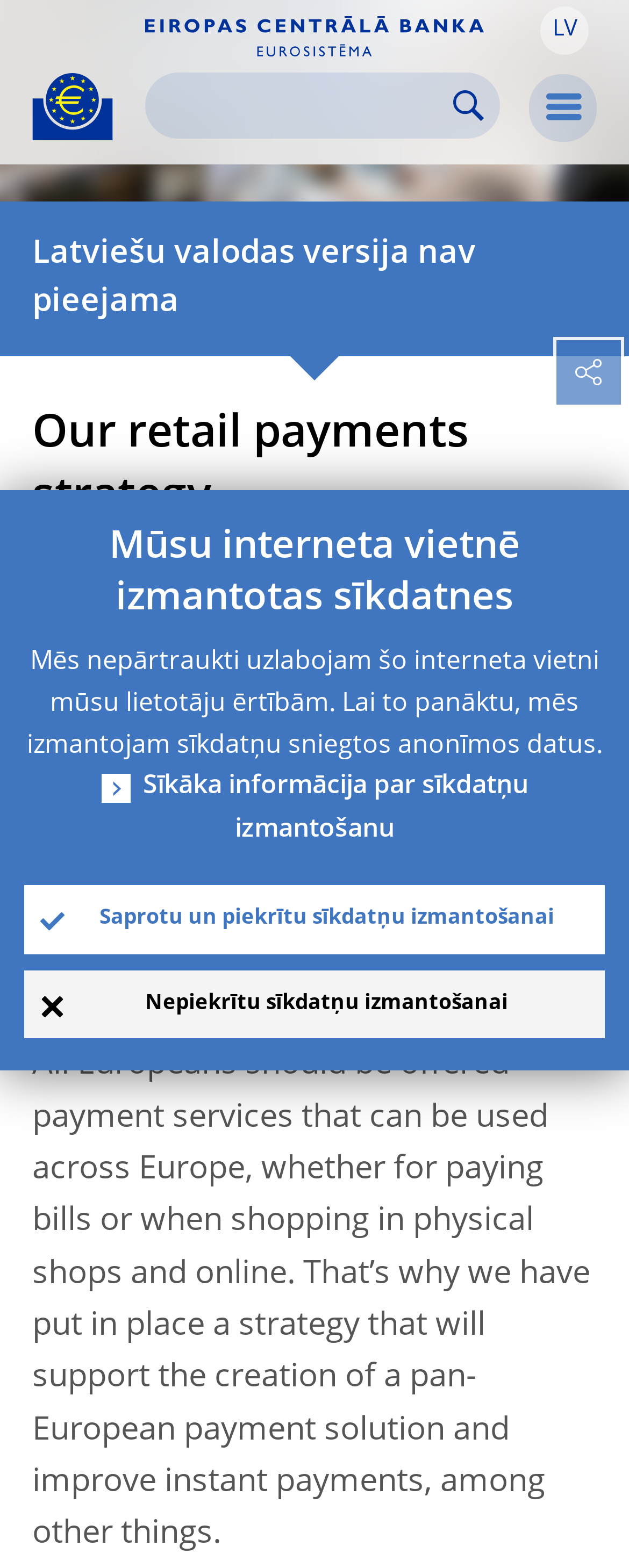Determine the bounding box coordinates for the element that should be clicked to follow this instruction: "Learn more about the retail payments strategy". The coordinates should be given as four float numbers between 0 and 1, in the format [left, top, right, bottom].

[0.051, 0.243, 0.949, 0.369]